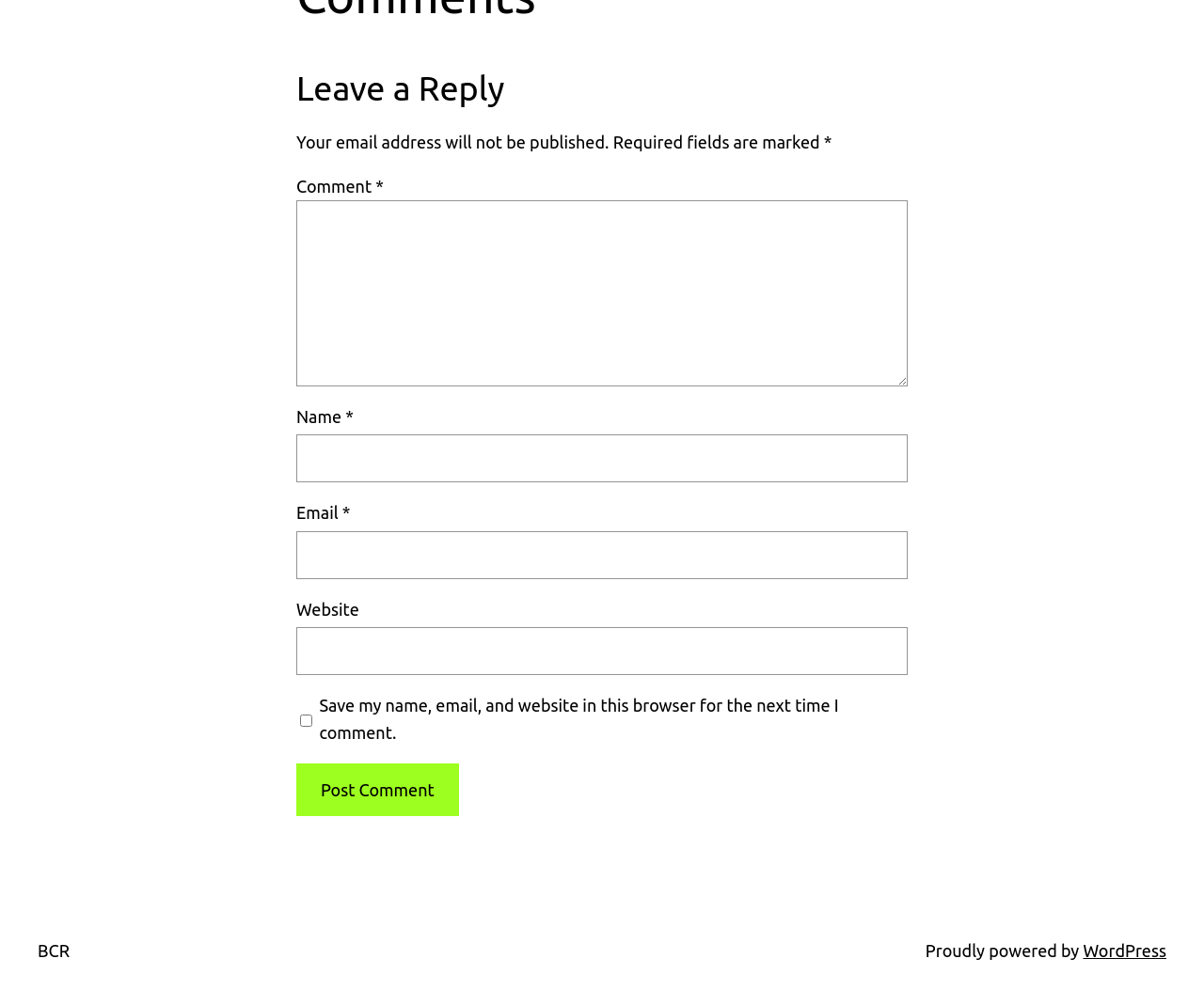Point out the bounding box coordinates of the section to click in order to follow this instruction: "Leave a comment".

[0.246, 0.199, 0.754, 0.384]